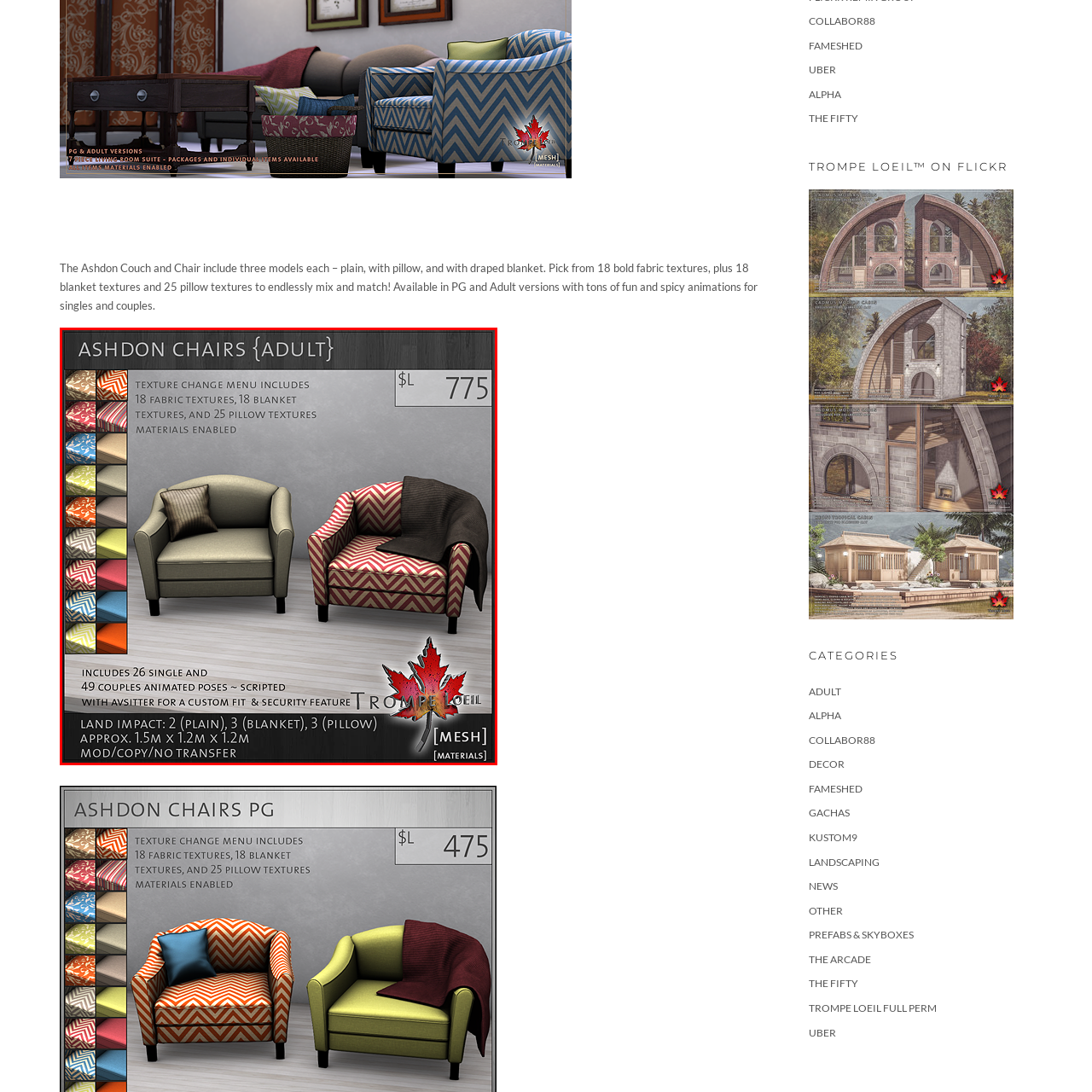Provide an in-depth description of the image within the red bounding box.

Introducing the Ashdon Chairs (Adult) from Trompe Loeil, featuring a stylish design ideal for your virtual living space. Priced at L$775, these mesh chairs come in two distinct models: a sleek plain option and a bold chevron design. Each chair includes an extensive texture change menu that offers 18 fabric textures, 18 blanket textures, and 25 pillow textures, allowing for endless customization to suit your personal style.

With a land impact of 2 for the plain model, 3 for the blanket option, and 3 for the pillow variant, these chairs are both practical and aesthetically pleasing. They cater to diverse preferences with a total of 26 single poses and 49 couple's animated poses, enhancing your social experience in-world. Materials are enabled, ensuring realistic detailing and vibrant colors, whether in a cozy corner or a chic lounge setting. Additionally, the included avsitter feature ensures a perfect fit and added security, making the Ashdon Chairs a fantastic choice for any Second Life home.